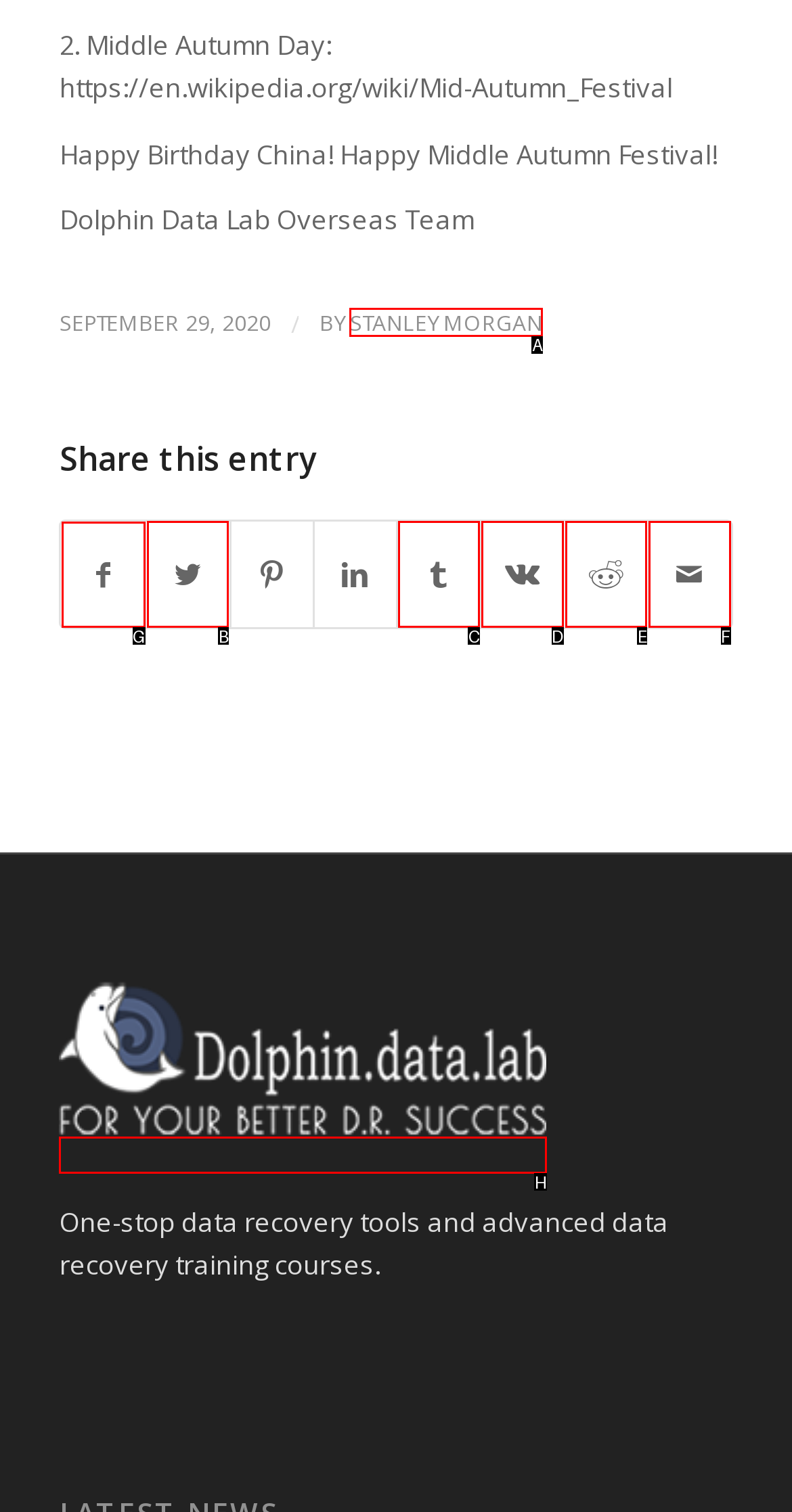Select the correct UI element to click for this task: Click the link to share on Facebook.
Answer using the letter from the provided options.

G